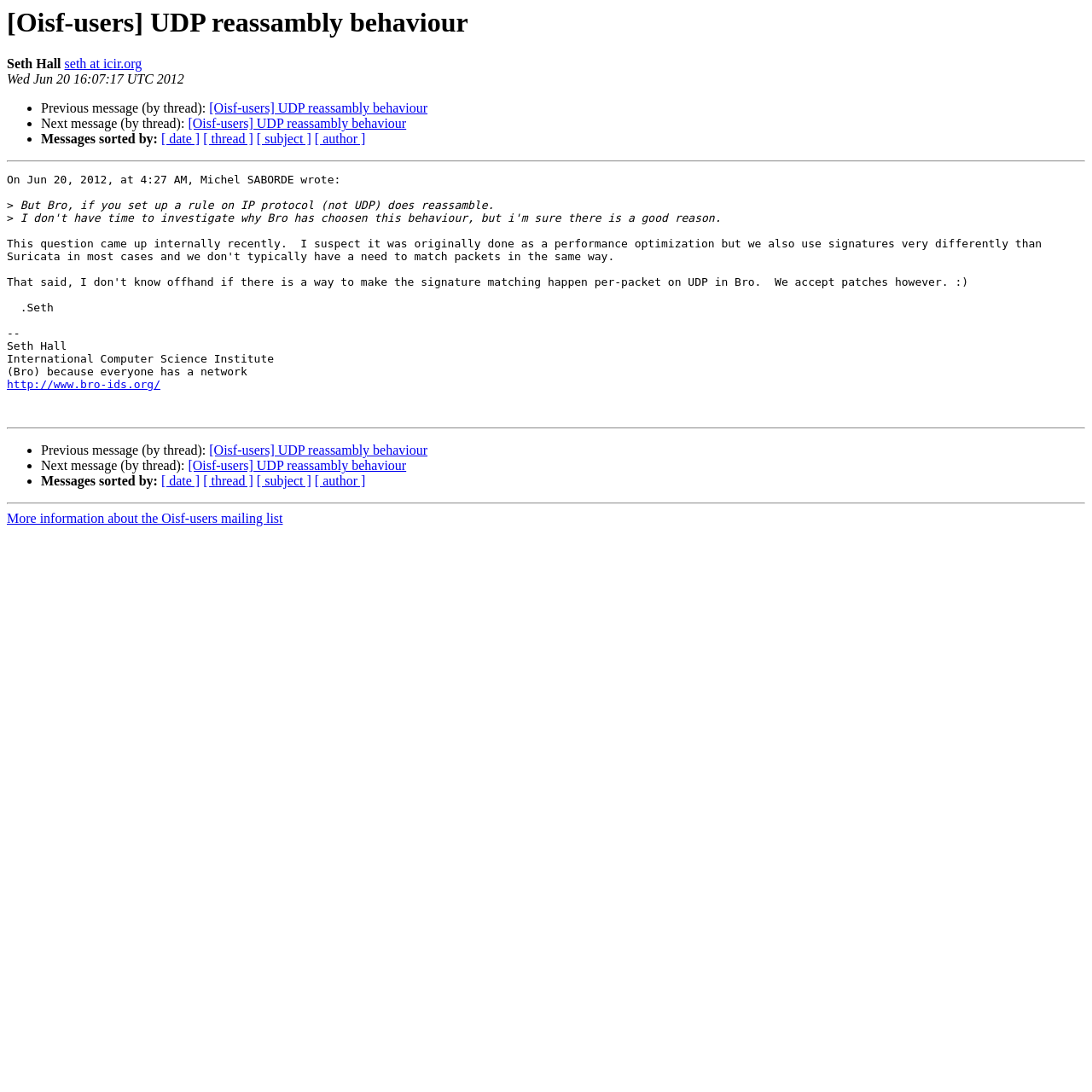Determine the bounding box coordinates of the clickable element to achieve the following action: 'View previous message'. Provide the coordinates as four float values between 0 and 1, formatted as [left, top, right, bottom].

[0.038, 0.093, 0.192, 0.106]